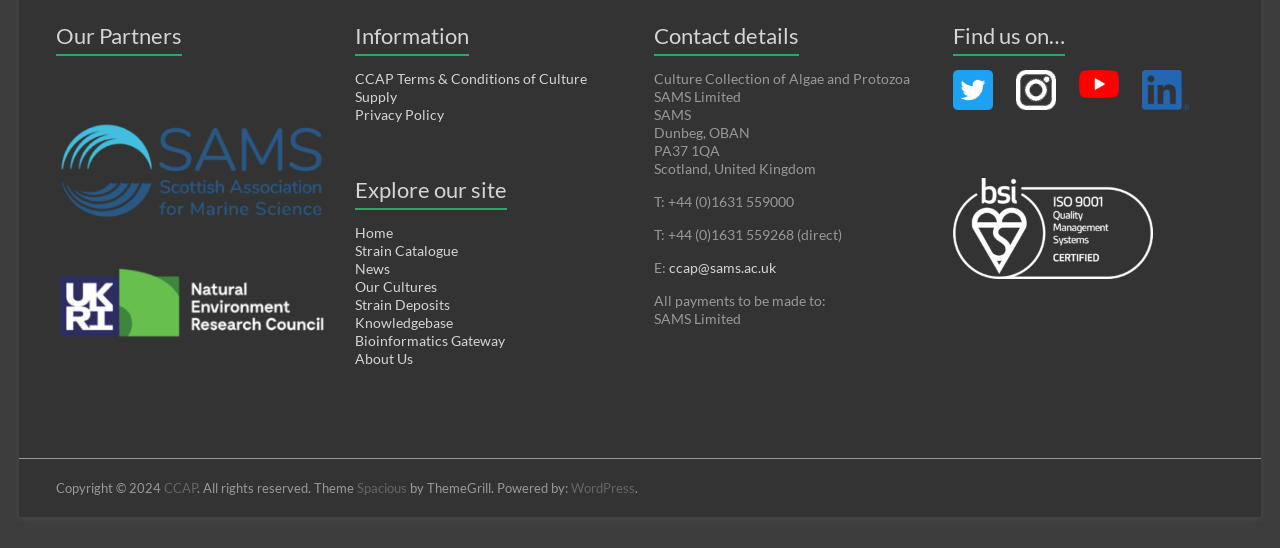Using the provided element description "About Us", determine the bounding box coordinates of the UI element.

[0.278, 0.641, 0.323, 0.672]